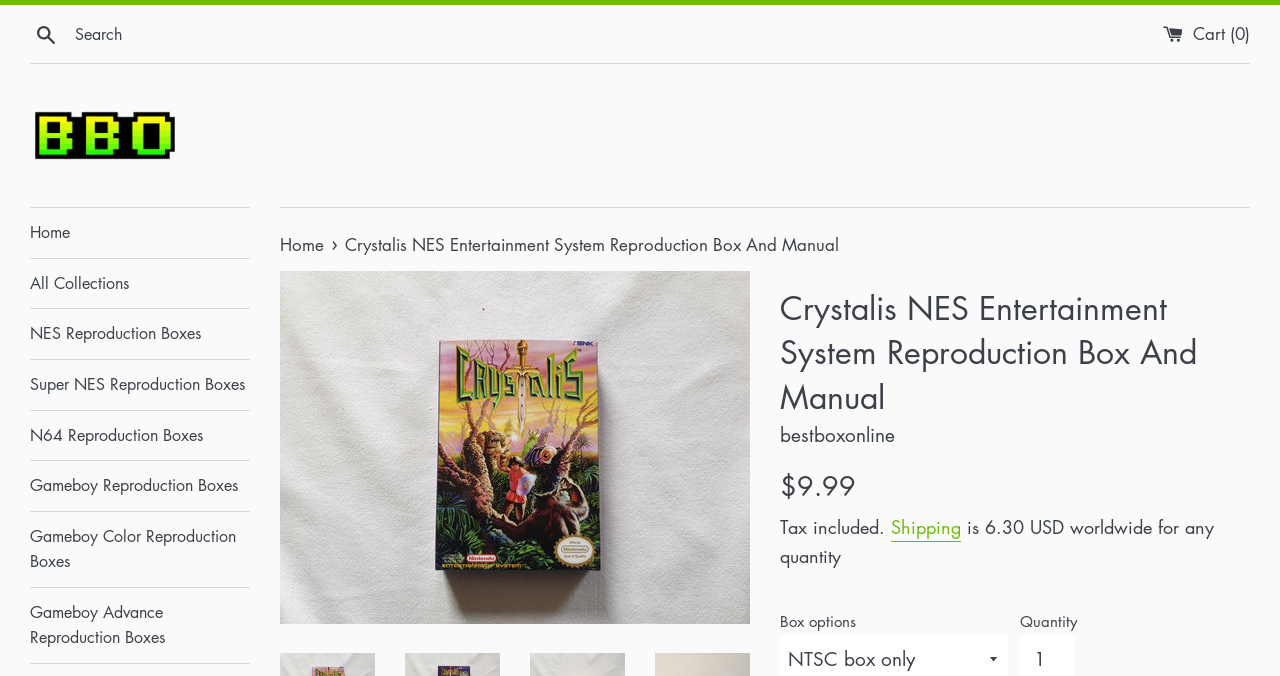What is the purpose of the search button?
Look at the image and respond with a single word or a short phrase.

To search